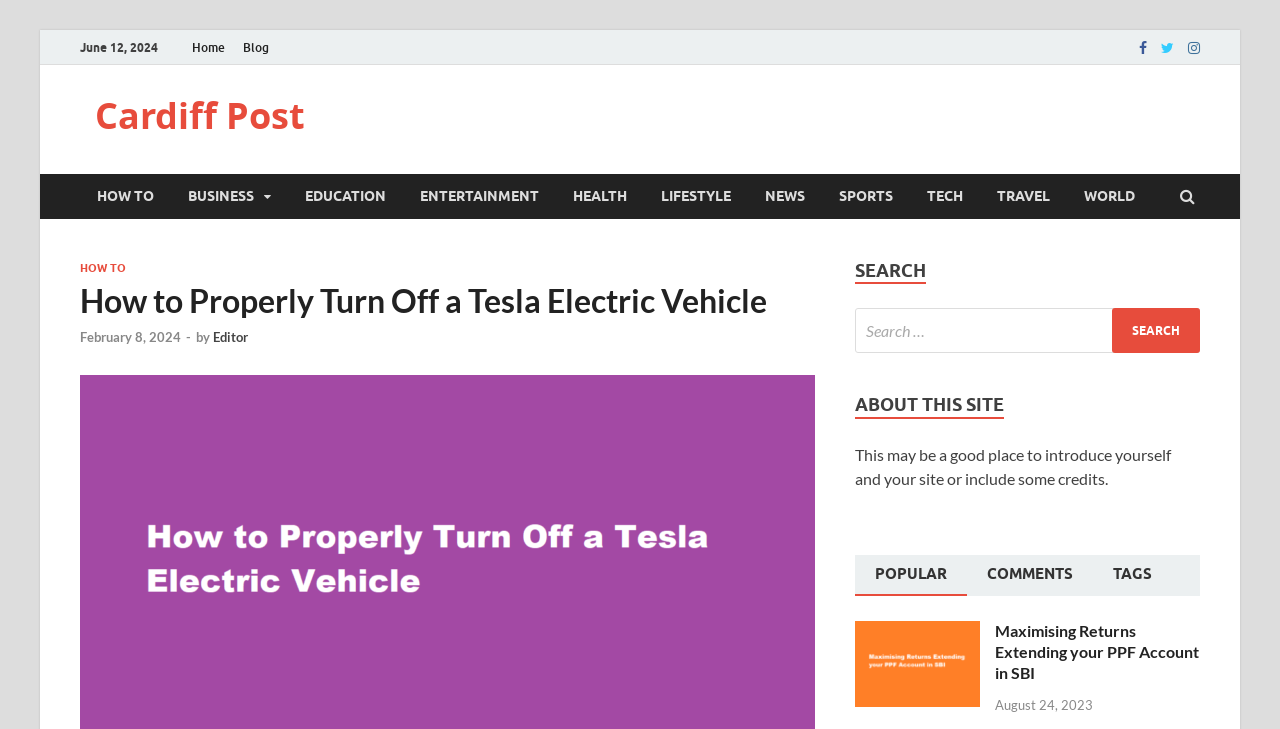Find the bounding box coordinates for the element that must be clicked to complete the instruction: "Search for something". The coordinates should be four float numbers between 0 and 1, indicated as [left, top, right, bottom].

[0.668, 0.423, 0.938, 0.484]